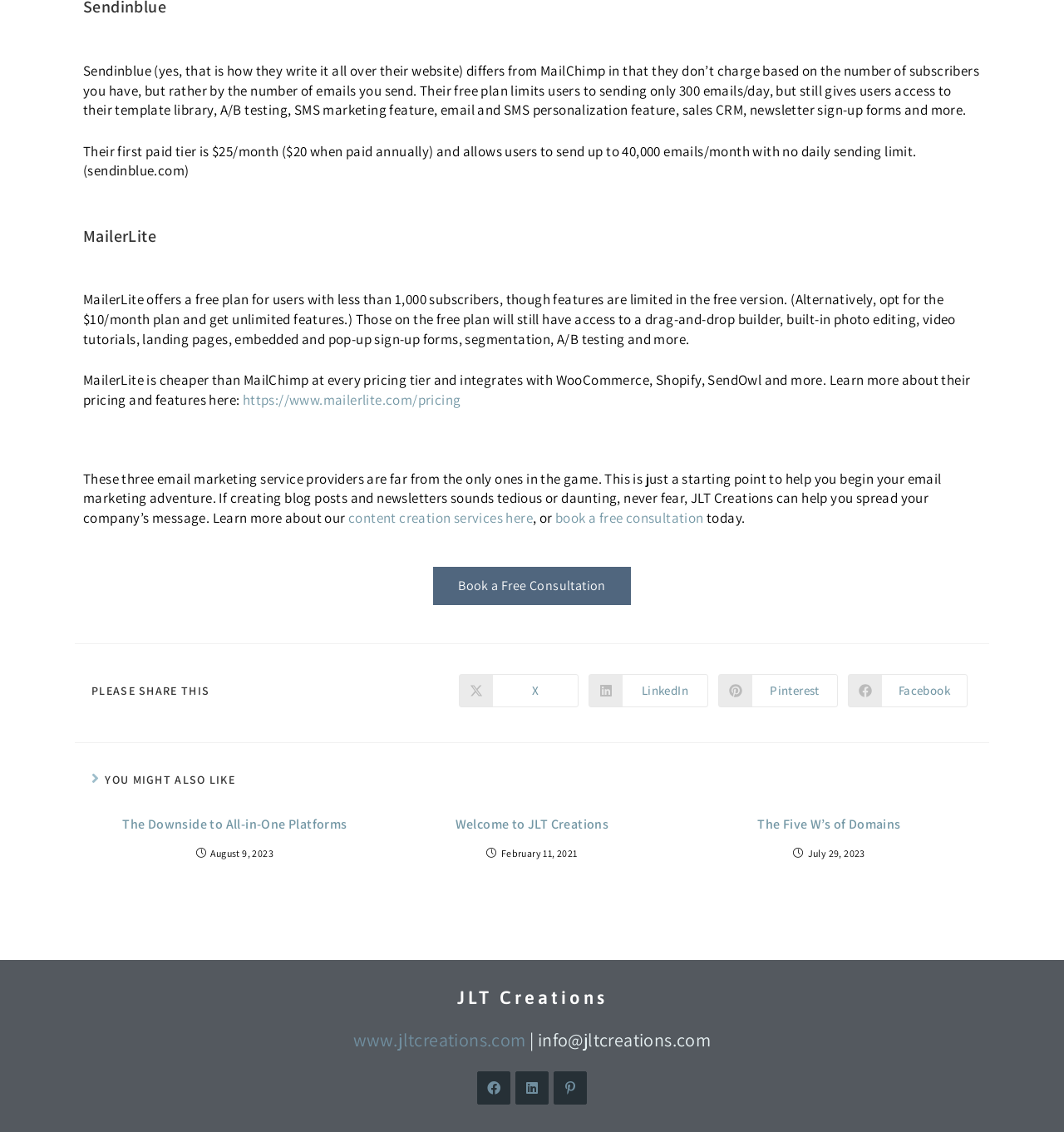Pinpoint the bounding box coordinates of the clickable area necessary to execute the following instruction: "Book a free consultation". The coordinates should be given as four float numbers between 0 and 1, namely [left, top, right, bottom].

[0.522, 0.45, 0.661, 0.466]